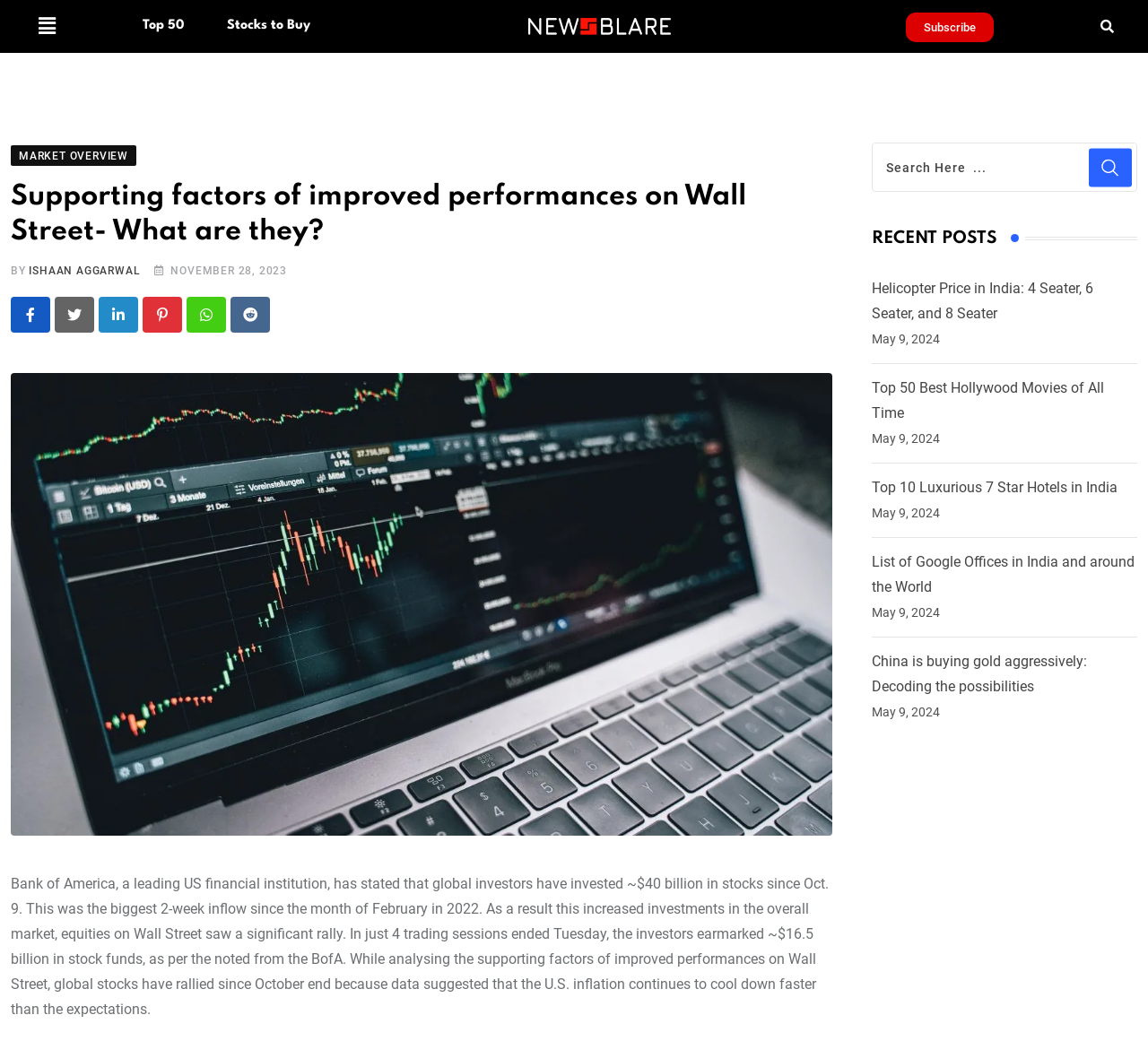How much did investors invest in stocks since Oct. 9?
Answer the question in as much detail as possible.

I found the amount invested in stocks by reading the article text, which states that 'global investors have invested ~$40 billion in stocks since Oct. 9'.